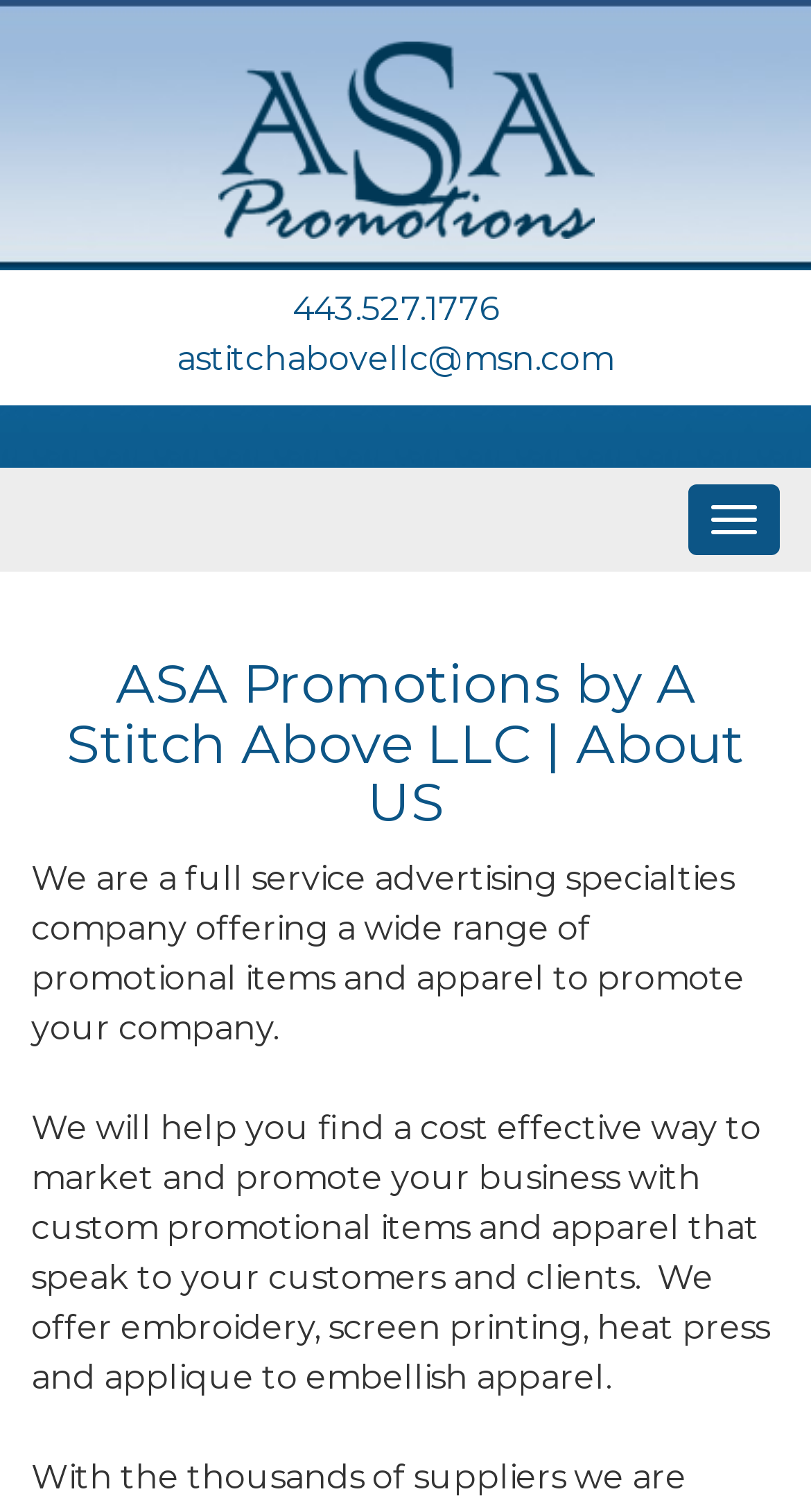Provide the bounding box coordinates for the UI element that is described as: "Toggle navigation".

[0.849, 0.32, 0.962, 0.367]